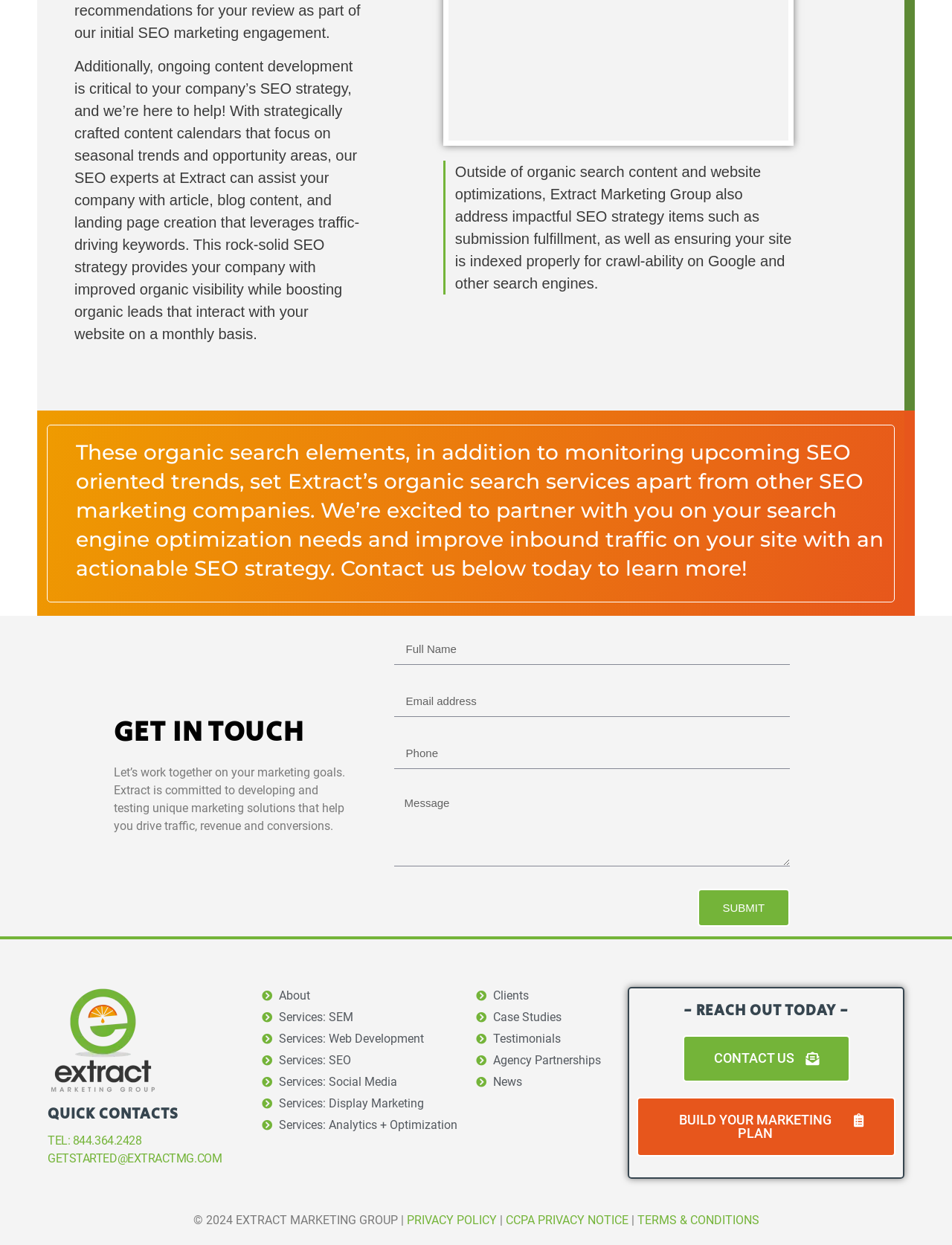Please answer the following question using a single word or phrase: What is the email address to contact the company?

GETSTARTED@EXTRACTMG.COM